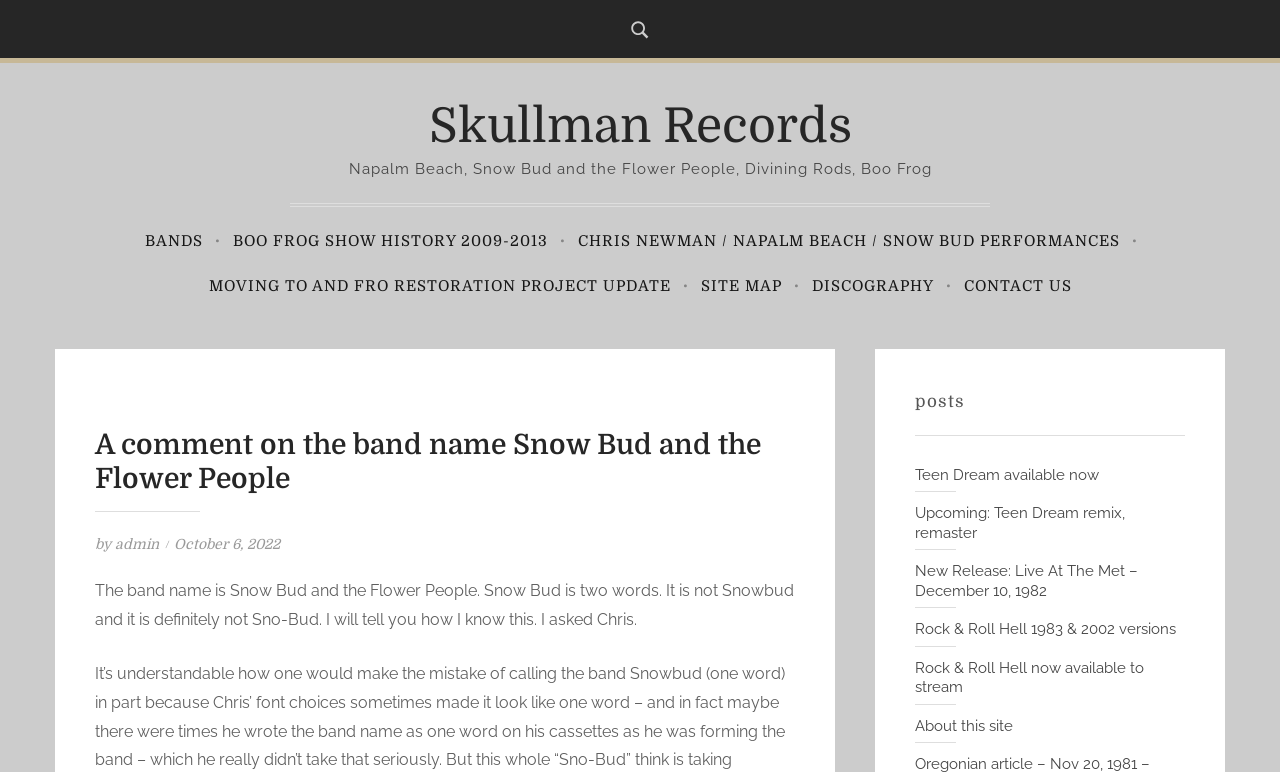Indicate the bounding box coordinates of the element that needs to be clicked to satisfy the following instruction: "View the site map". The coordinates should be four float numbers between 0 and 1, i.e., [left, top, right, bottom].

[0.542, 0.342, 0.616, 0.4]